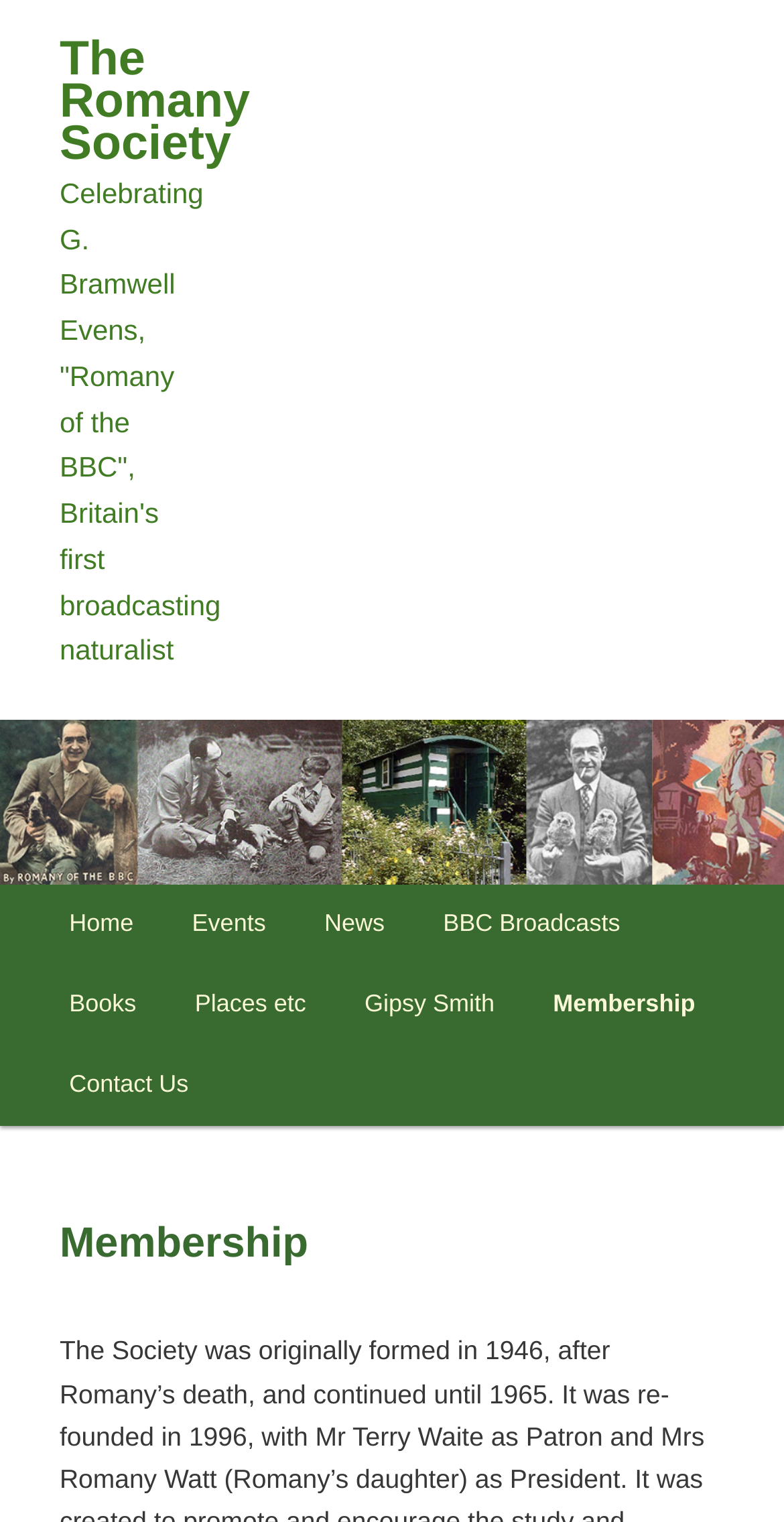Answer the question using only a single word or phrase: 
How many links are there in the main menu?

9